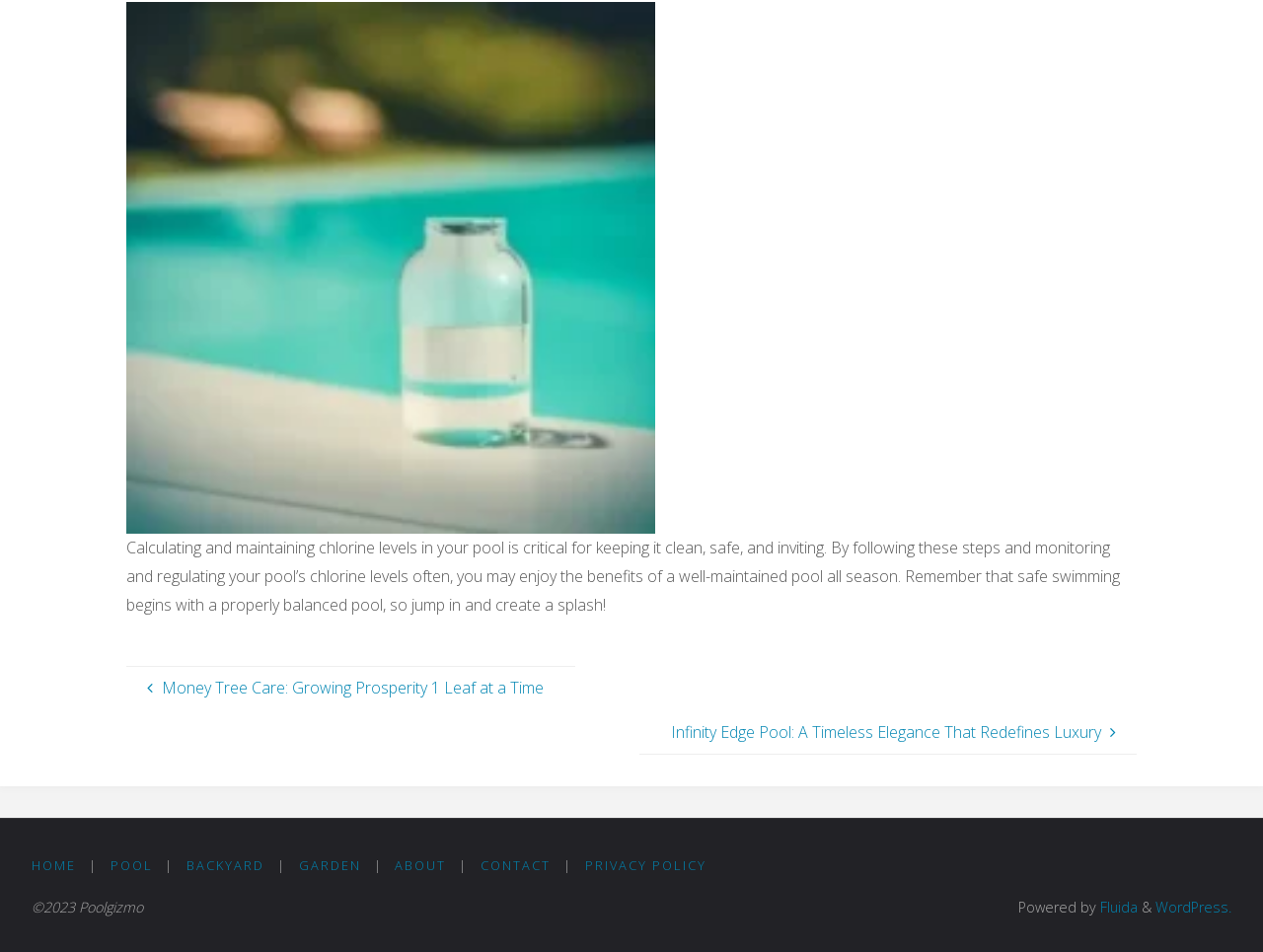Identify the bounding box coordinates of the clickable region to carry out the given instruction: "Explore the backyard section".

[0.148, 0.9, 0.21, 0.918]